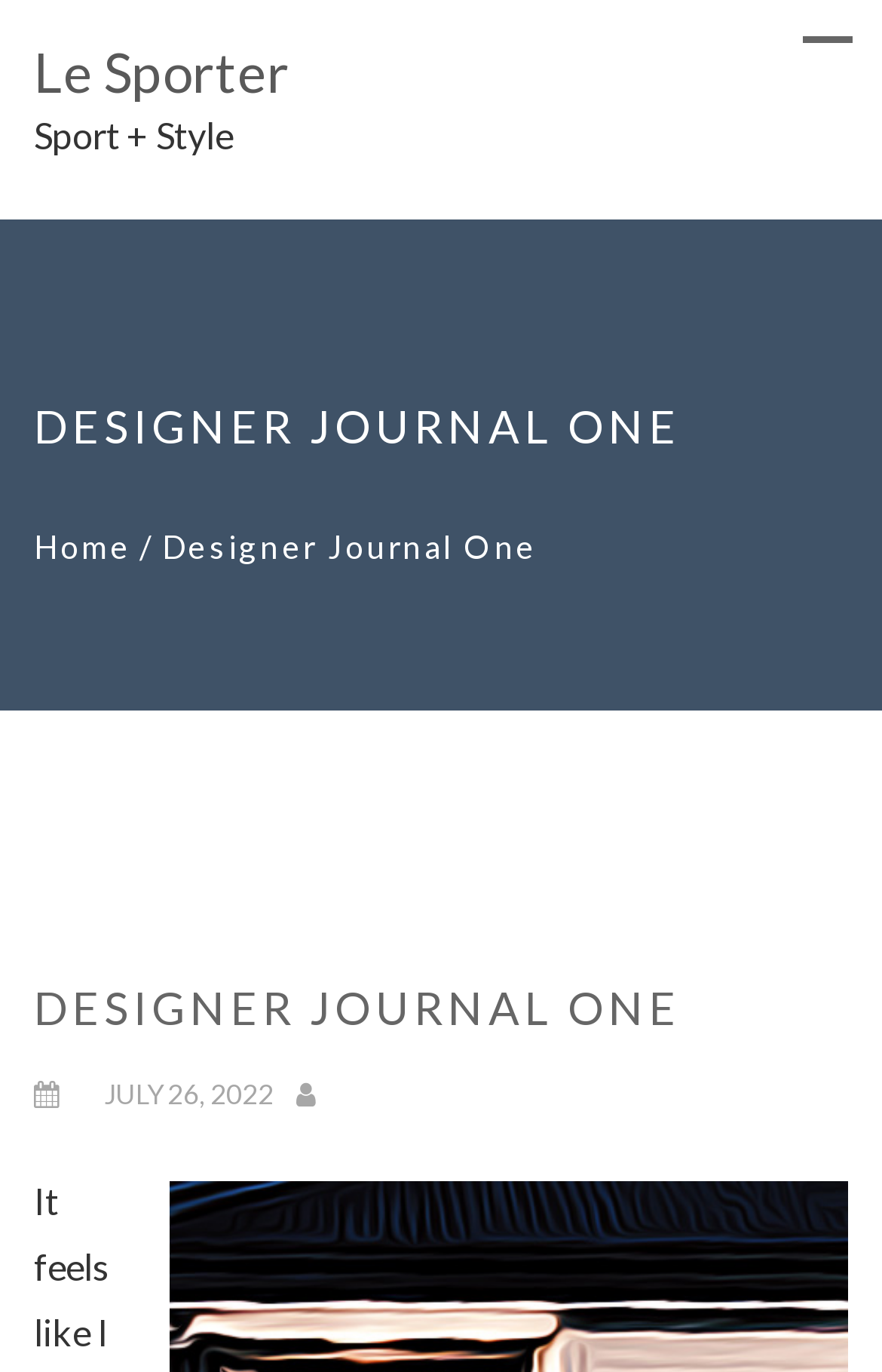Describe all significant elements and features of the webpage.

The webpage is titled "Designer Journal One – Le Sporter" and appears to be a blog or journal-style page. At the top right corner, there is a link with no text. Below it, on the top left, is a heading that reads "Le Sporter", which is also a link. Next to it is a static text that says "Sport + Style". 

Below these elements, there is a large heading that spans most of the width of the page, reading "DESIGNER JOURNAL ONE". Underneath this heading, there are three elements aligned horizontally: a link that says "Home", a static text that is a forward slash, and a static text that says "Designer Journal One". 

Further down the page, there is another large heading that reads "DESIGNER JOURNAL ONE" again, taking up most of the page's width. At the bottom left, there is a static text that displays the date "JULY 26, 2022".